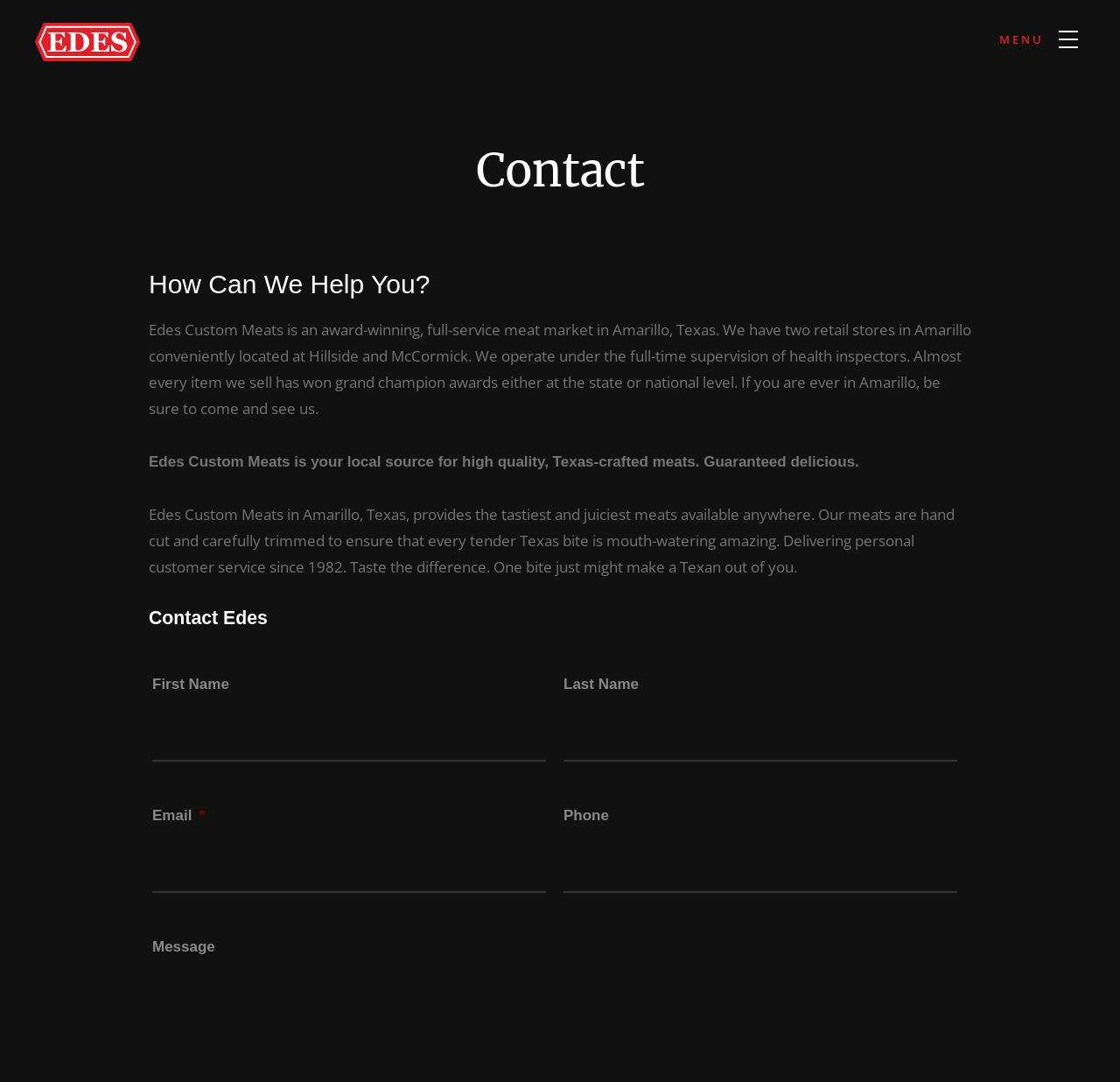Is email required in the contact form?
Look at the image and respond with a single word or a short phrase.

Yes